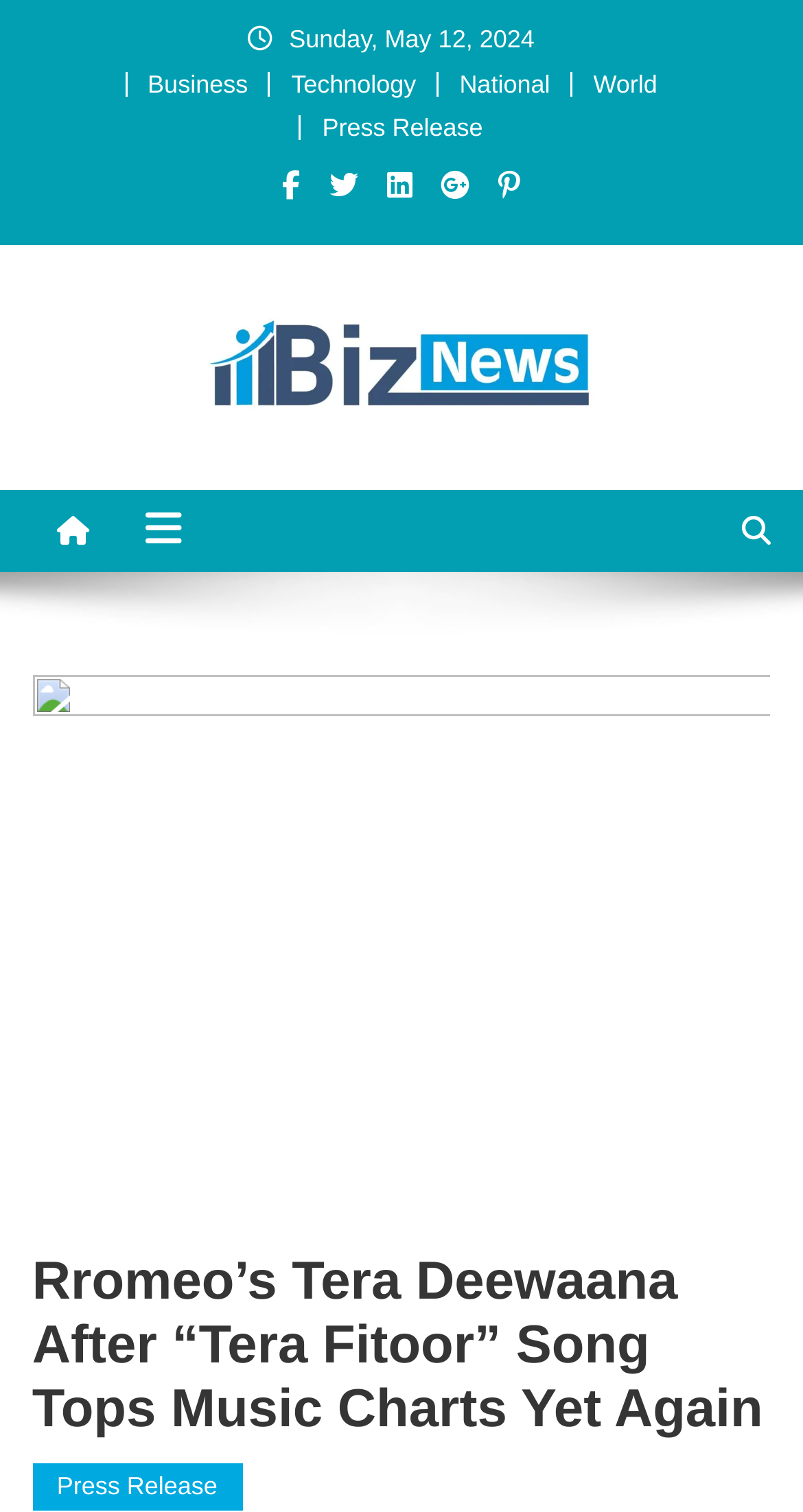Could you provide the bounding box coordinates for the portion of the screen to click to complete this instruction: "Click on National"?

[0.572, 0.046, 0.685, 0.065]